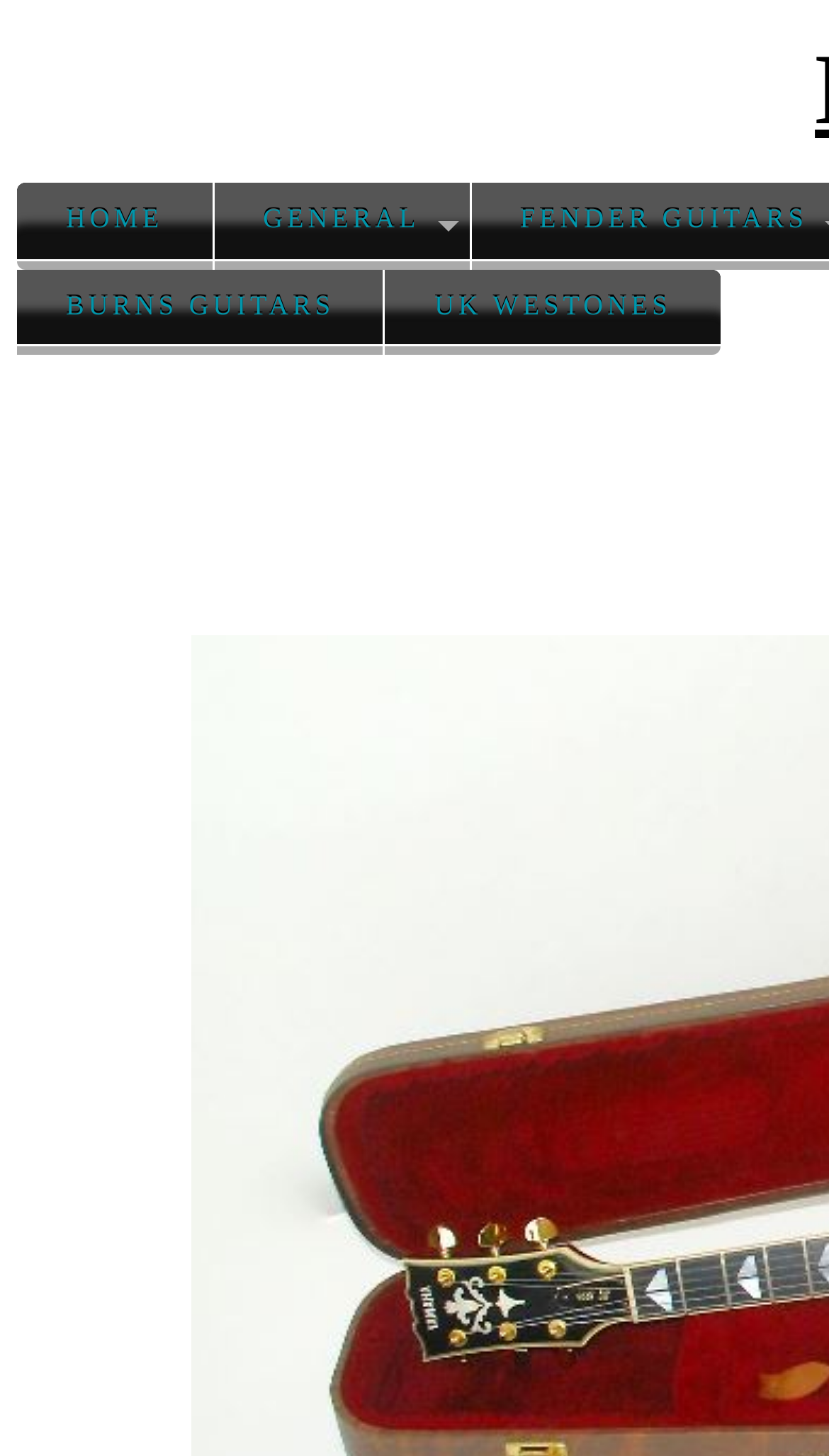Identify the bounding box for the described UI element: "Home".

[0.021, 0.086, 0.256, 0.138]